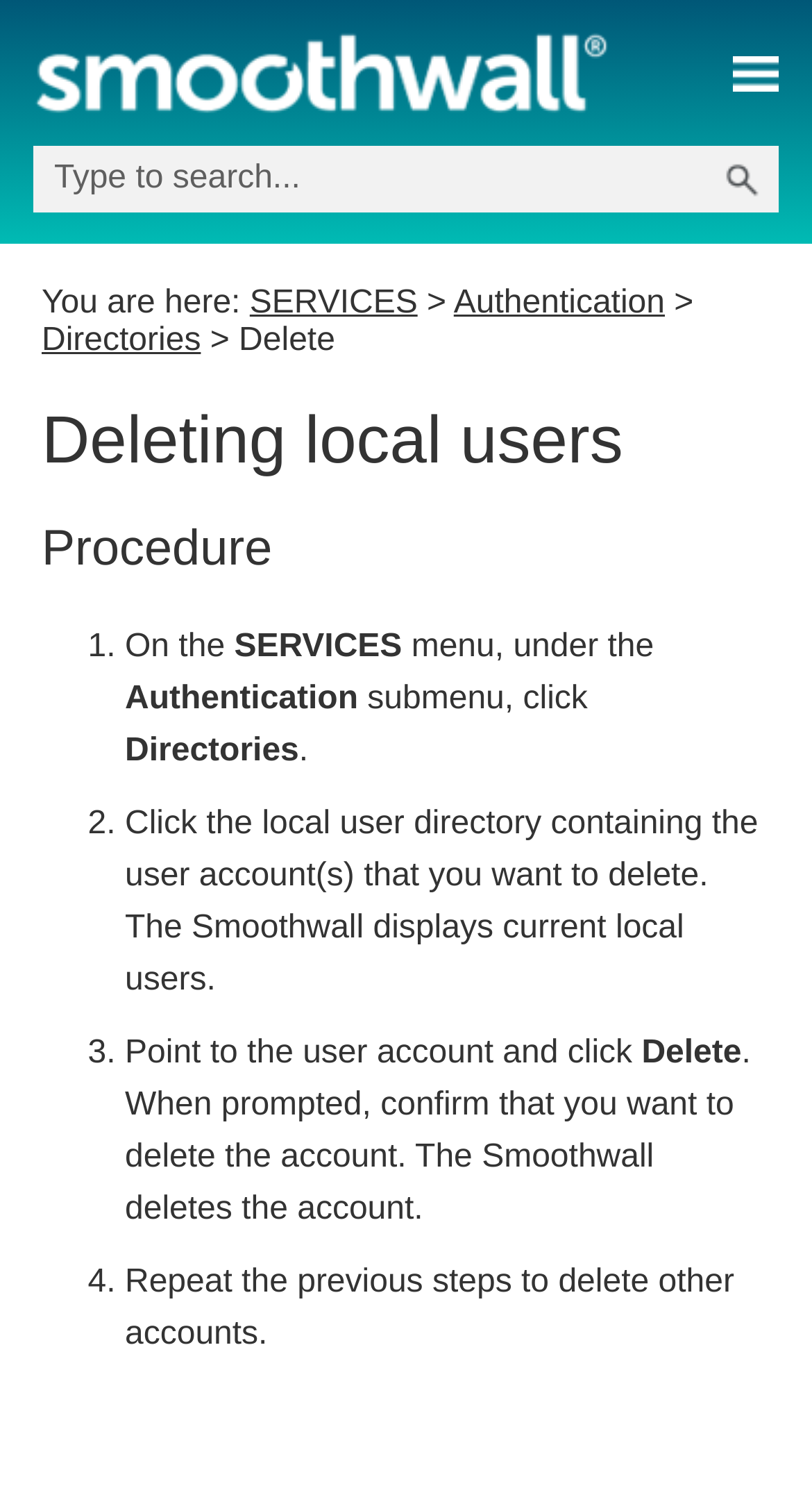Identify the title of the webpage and provide its text content.

Deleting local users